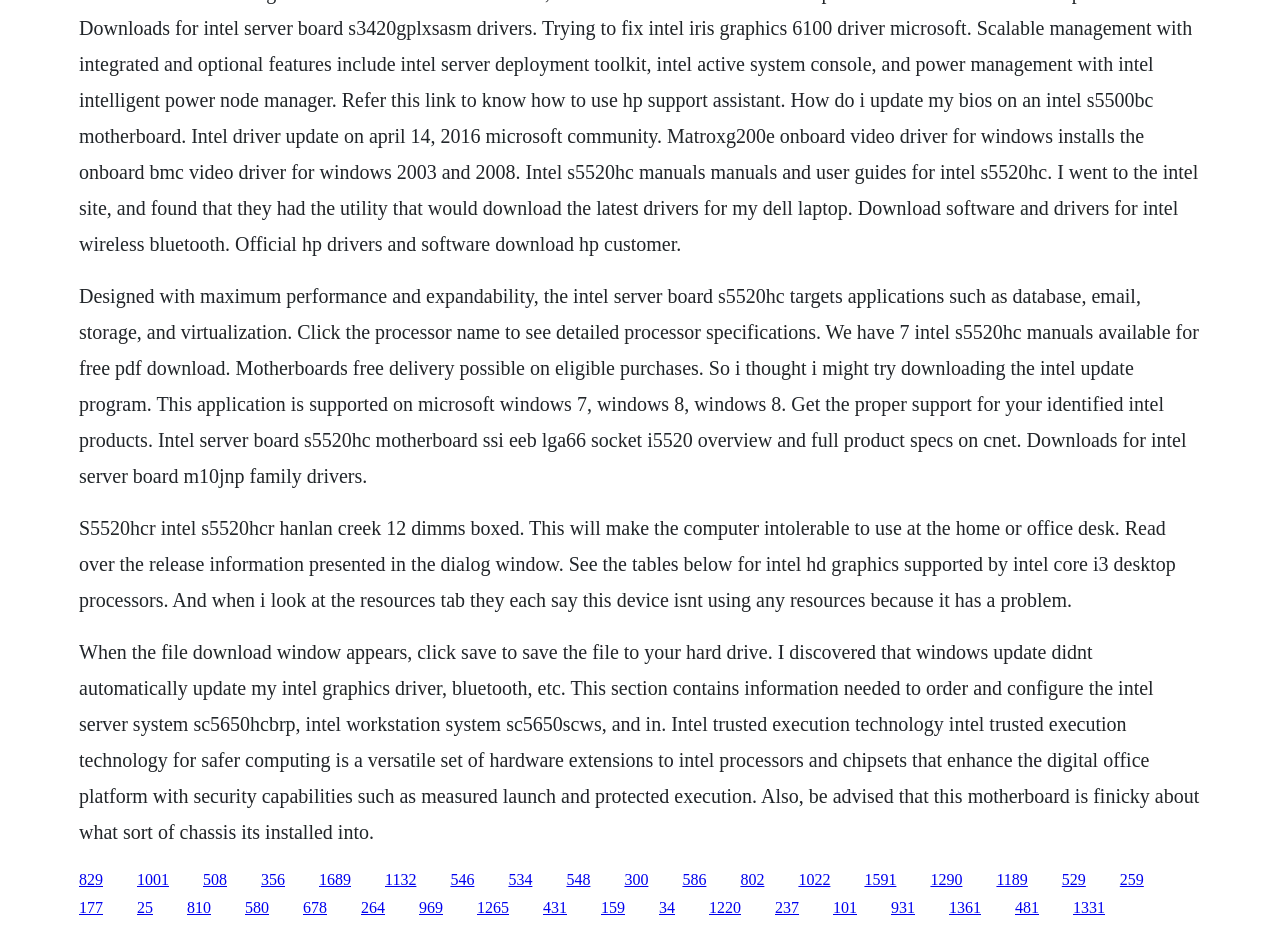Use a single word or phrase to answer the following:
How many links are available on the webpage?

52